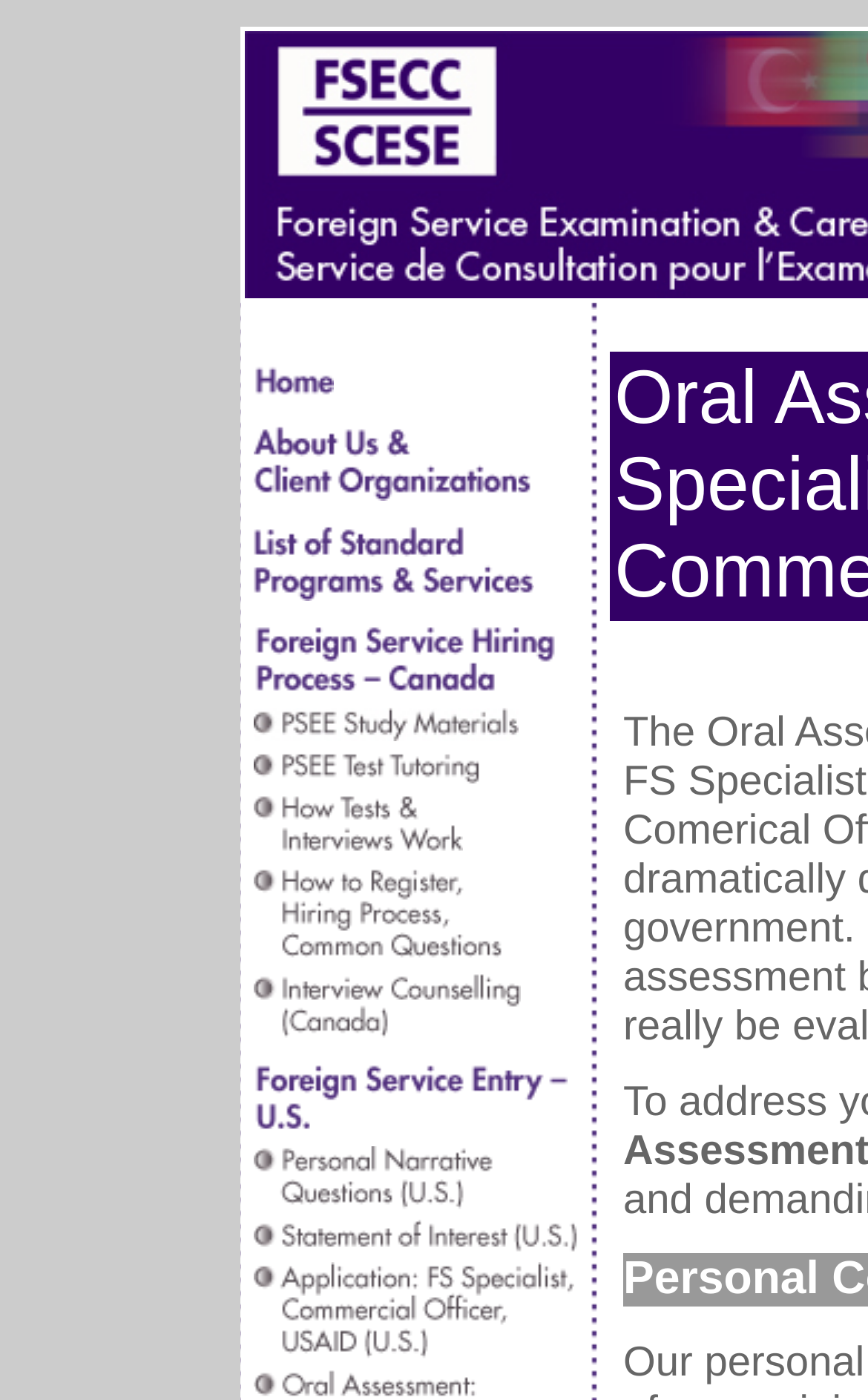What is the third menu item?
Using the visual information, respond with a single word or phrase.

List of Standard Programs & Services